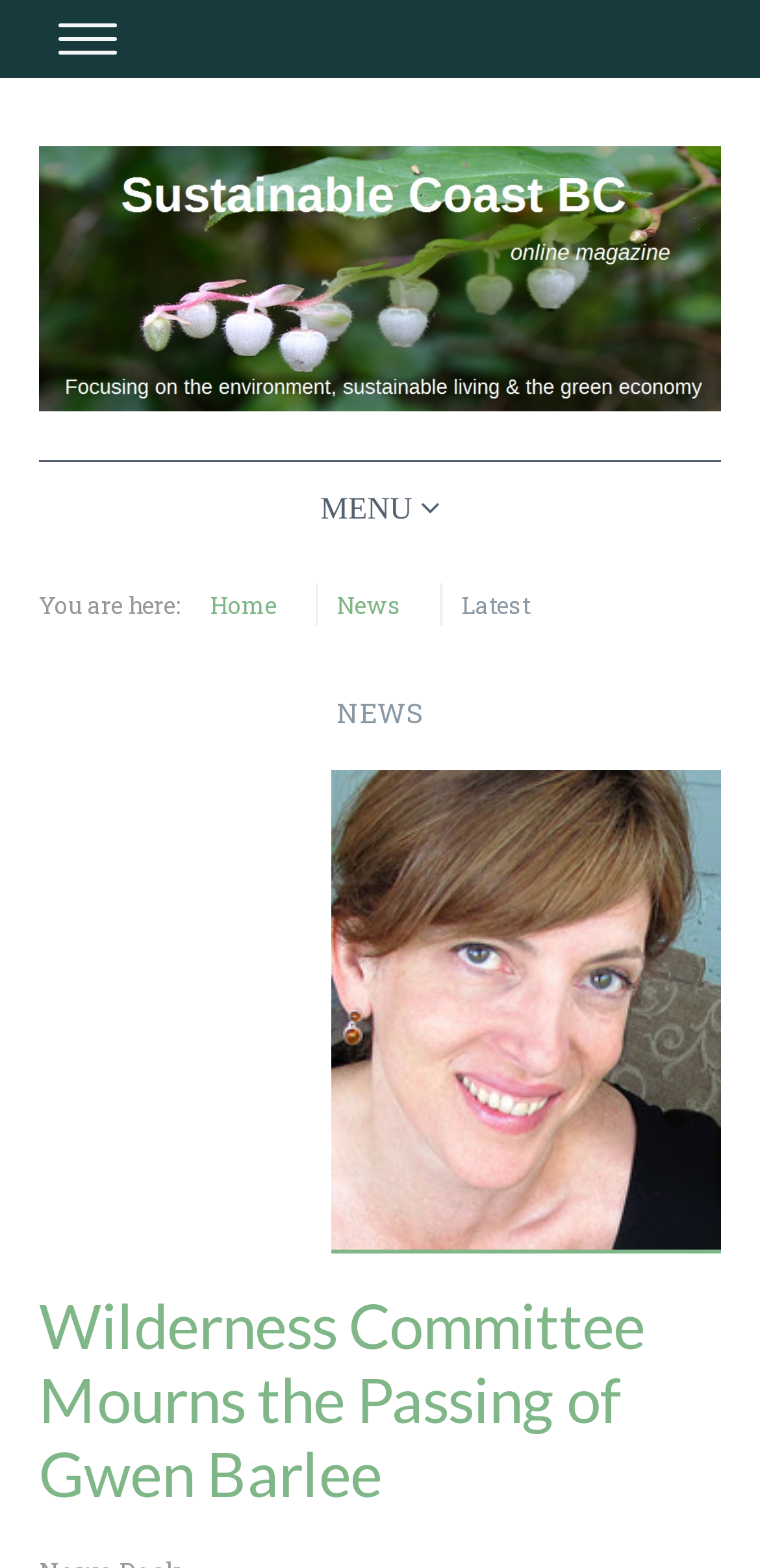Pinpoint the bounding box coordinates of the element you need to click to execute the following instruction: "Add to compare list". The bounding box should be represented by four float numbers between 0 and 1, in the format [left, top, right, bottom].

None